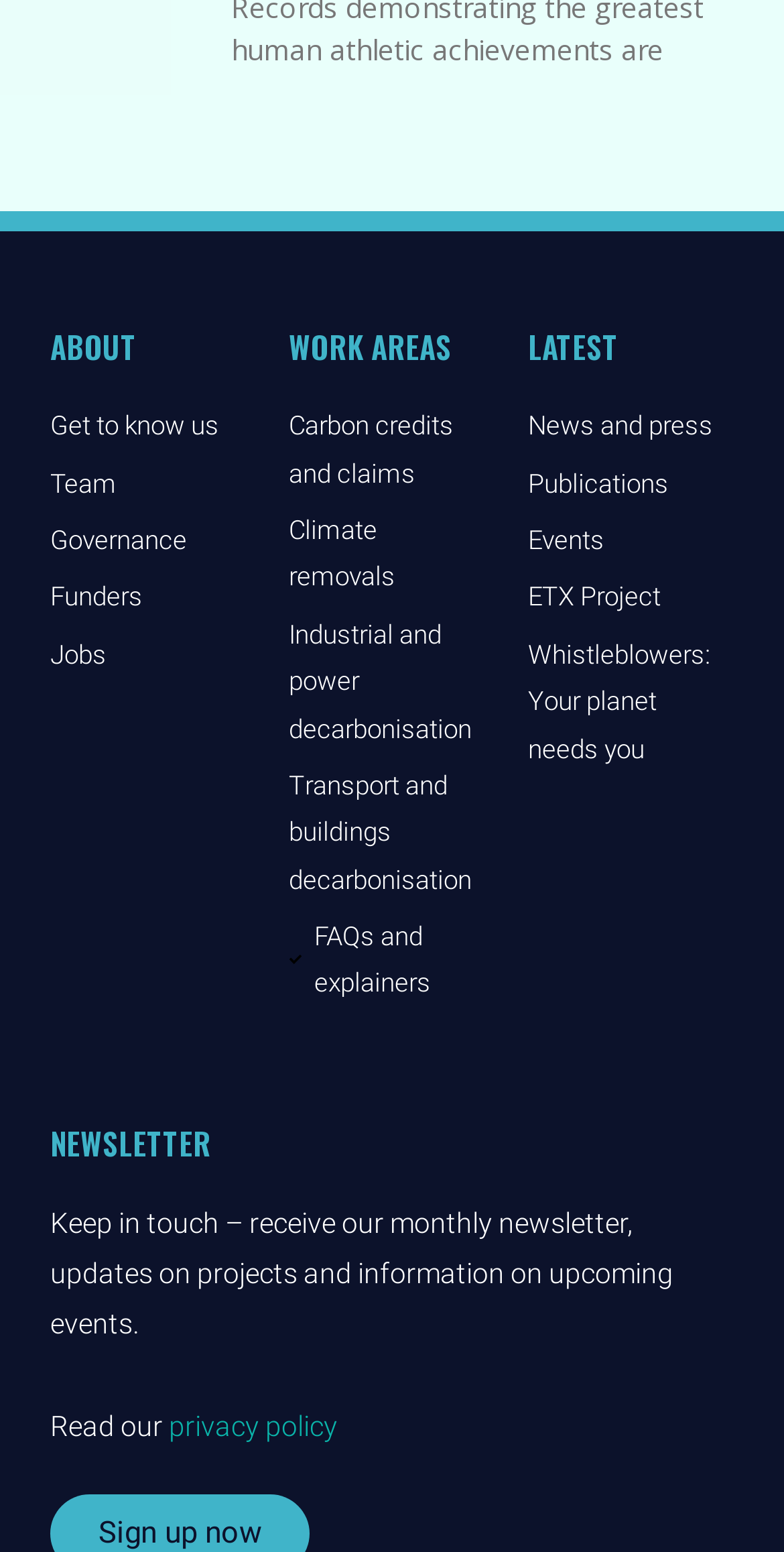Kindly determine the bounding box coordinates of the area that needs to be clicked to fulfill this instruction: "Read the latest news and press".

[0.673, 0.259, 0.927, 0.29]